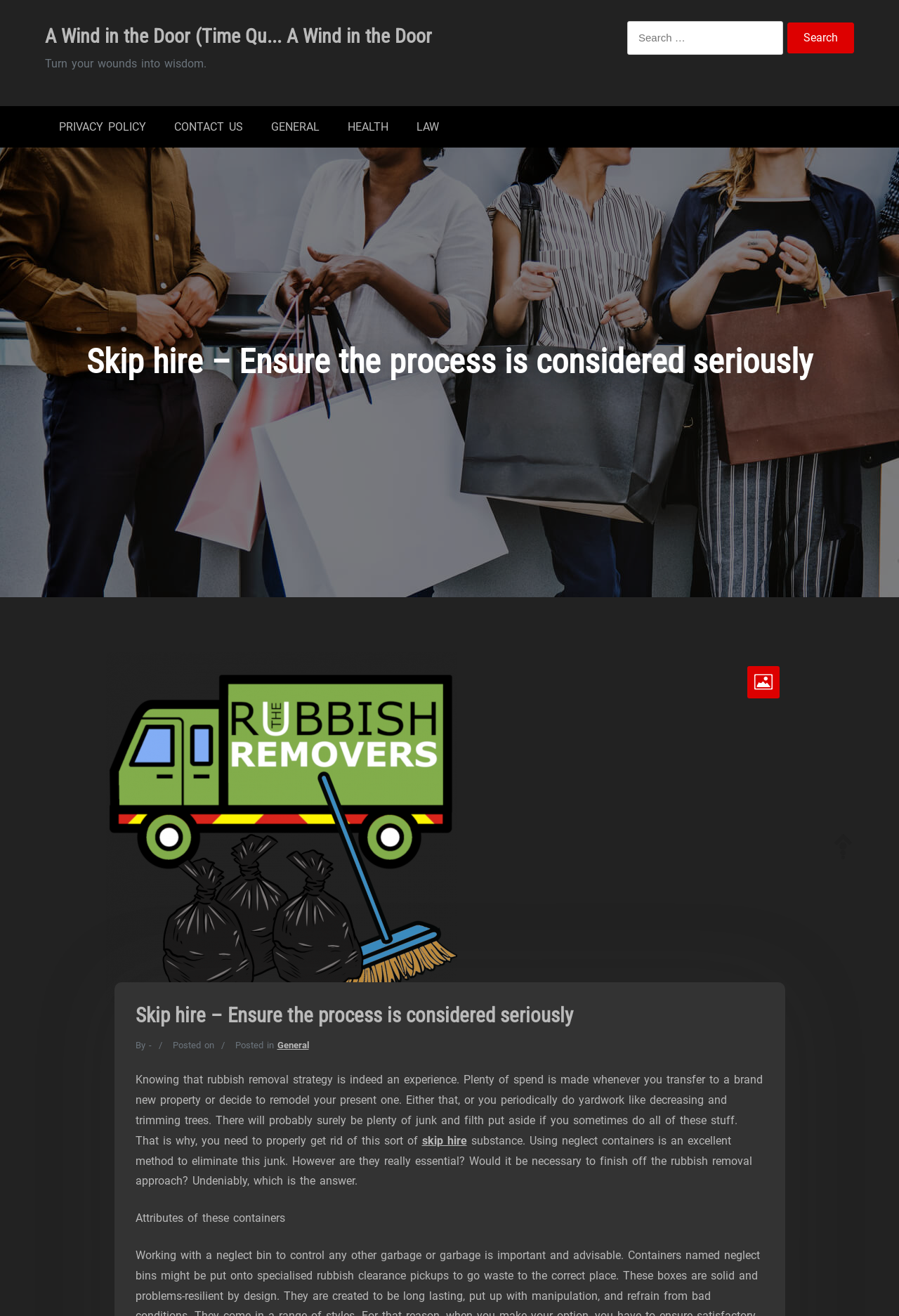How many links are present in the webpage?
Please look at the screenshot and answer in one word or a short phrase.

9